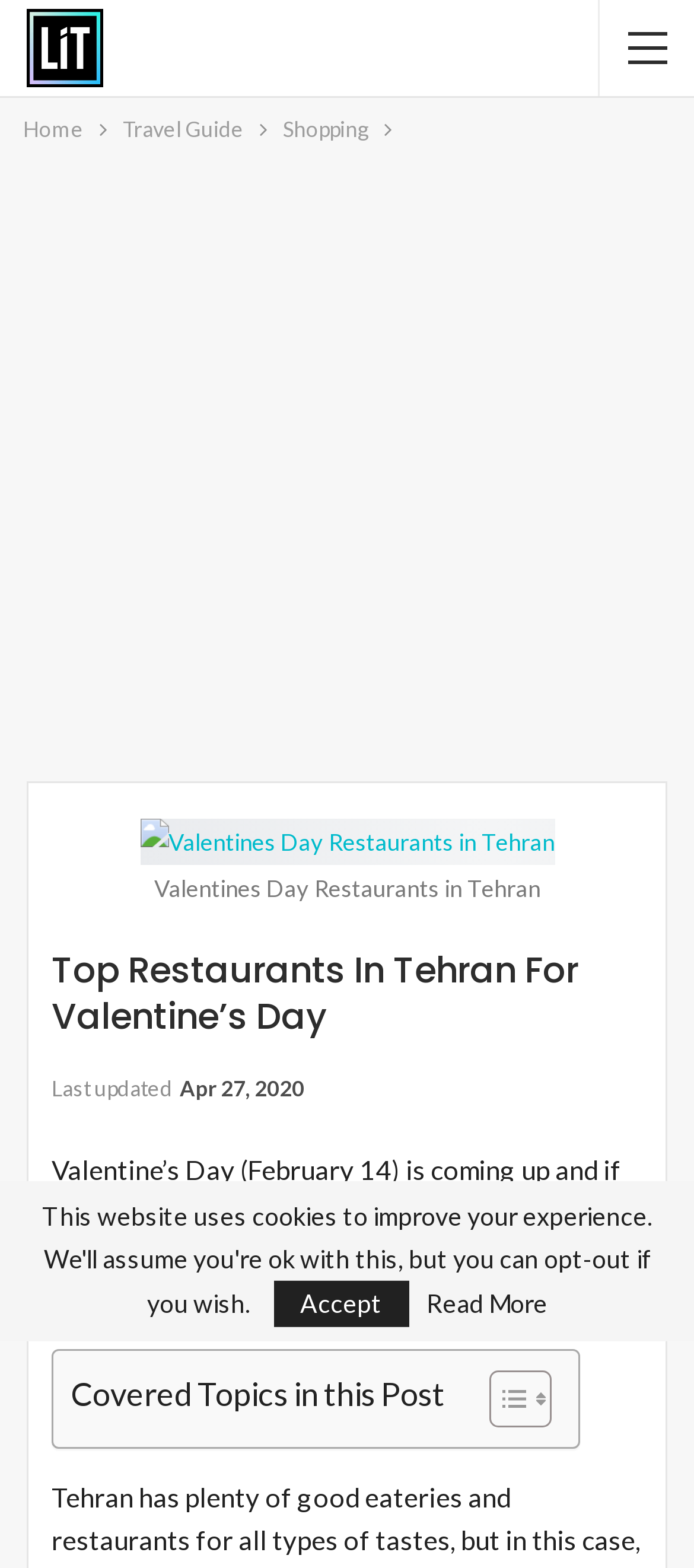Provide the bounding box coordinates of the HTML element described by the text: "Toggle".

[0.667, 0.873, 0.782, 0.911]